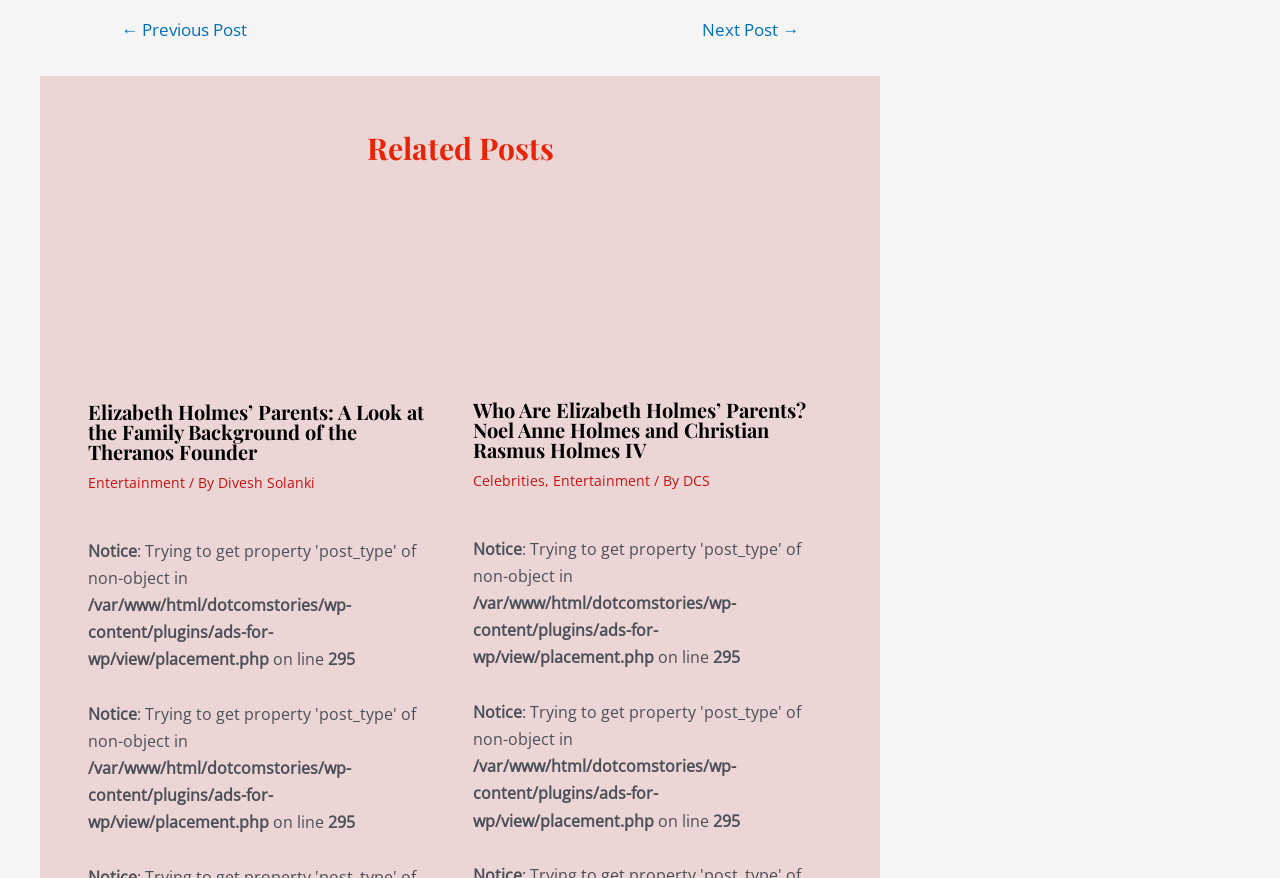Locate the coordinates of the bounding box for the clickable region that fulfills this instruction: "Click on the 'Next Post →' link".

[0.528, 0.024, 0.644, 0.044]